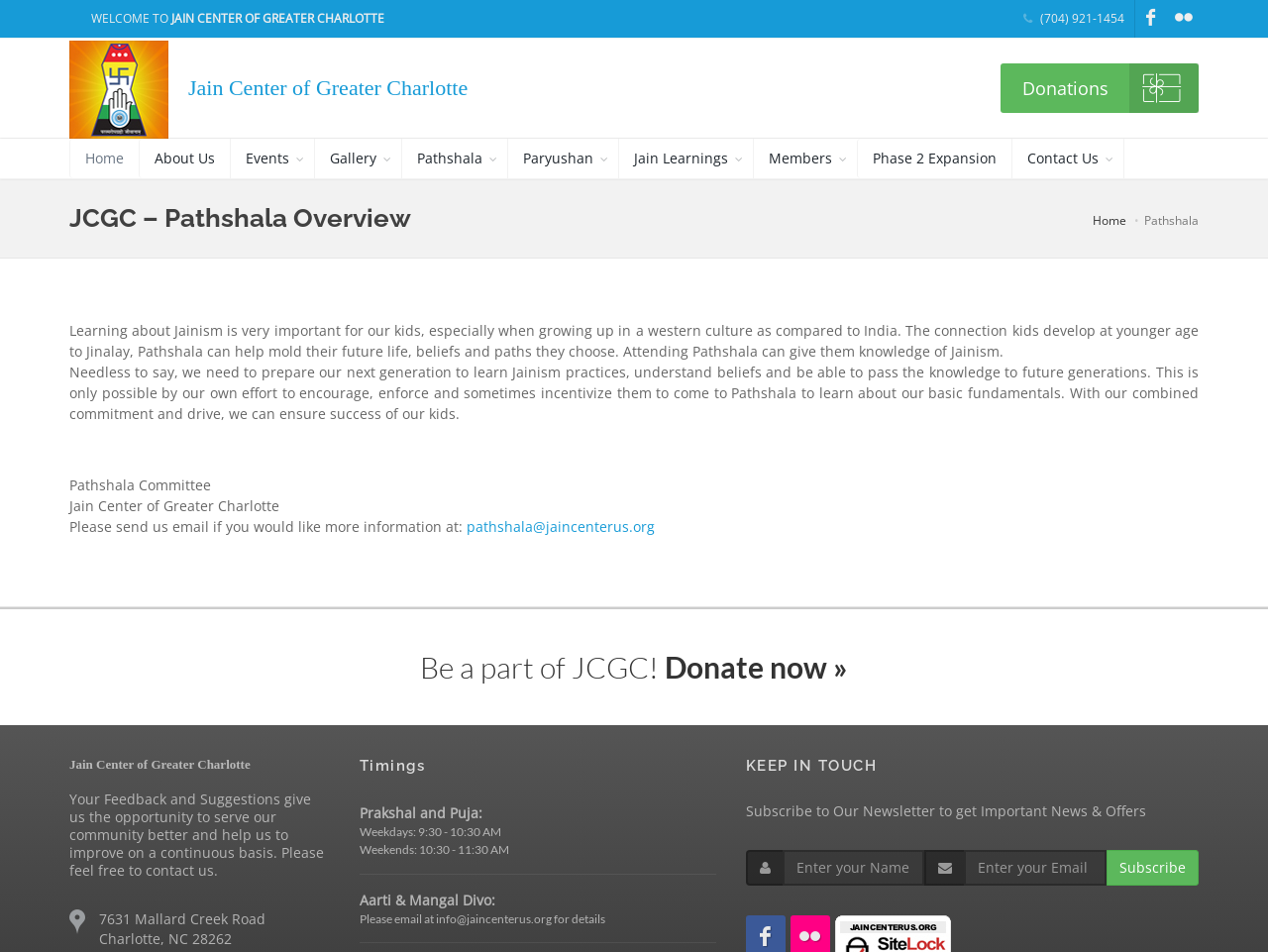Based on the description "Jain Center of Greater Charlotte", find the bounding box of the specified UI element.

[0.133, 0.041, 0.385, 0.145]